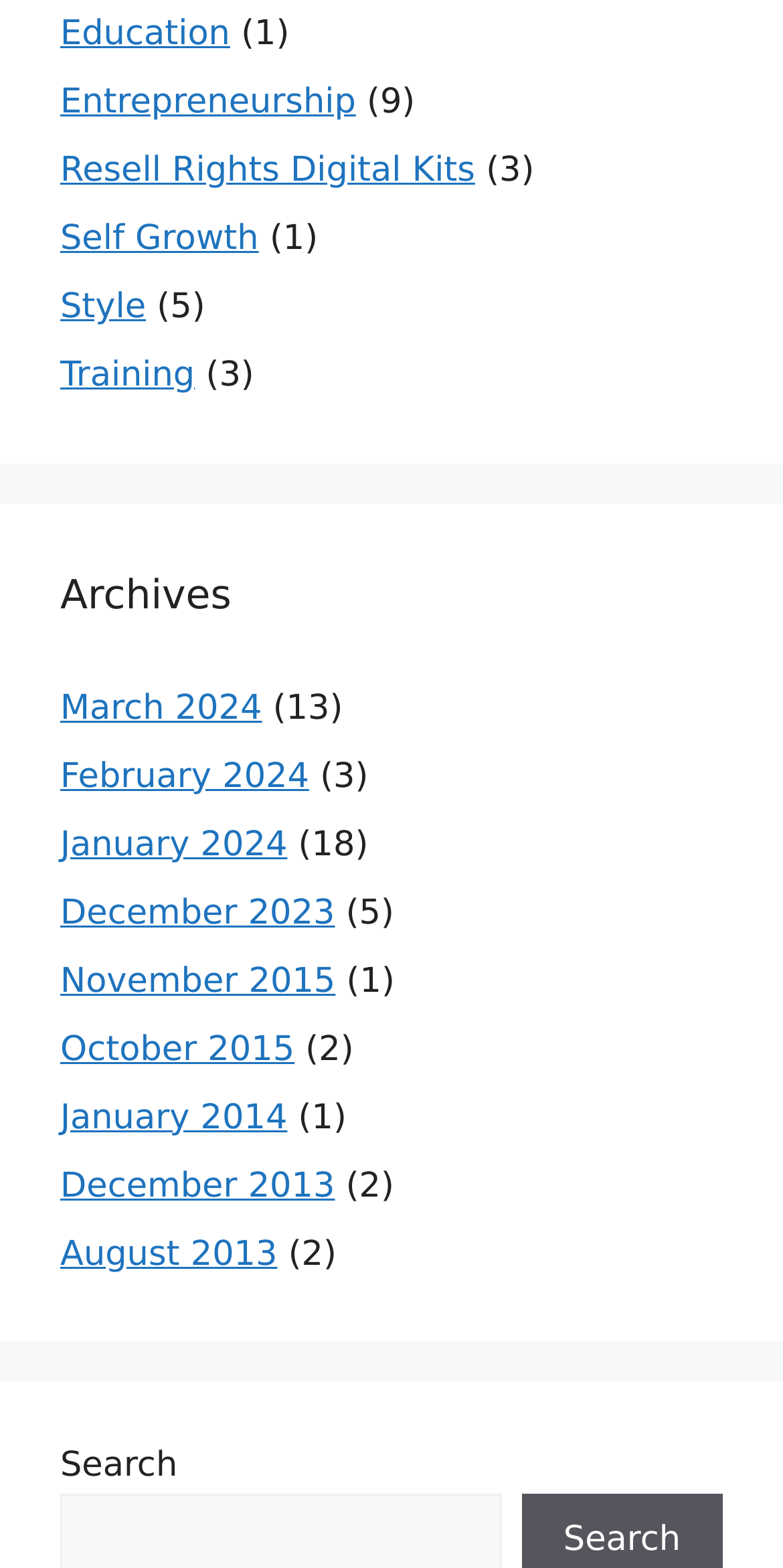How many categories are listed?
Use the information from the screenshot to give a comprehensive response to the question.

I counted the number of links in the top section of the webpage, which are 'Education', 'Entrepreneurship', 'Resell Rights Digital Kits', 'Self Growth', 'Style', 'Training', and found that there are 7 categories listed.